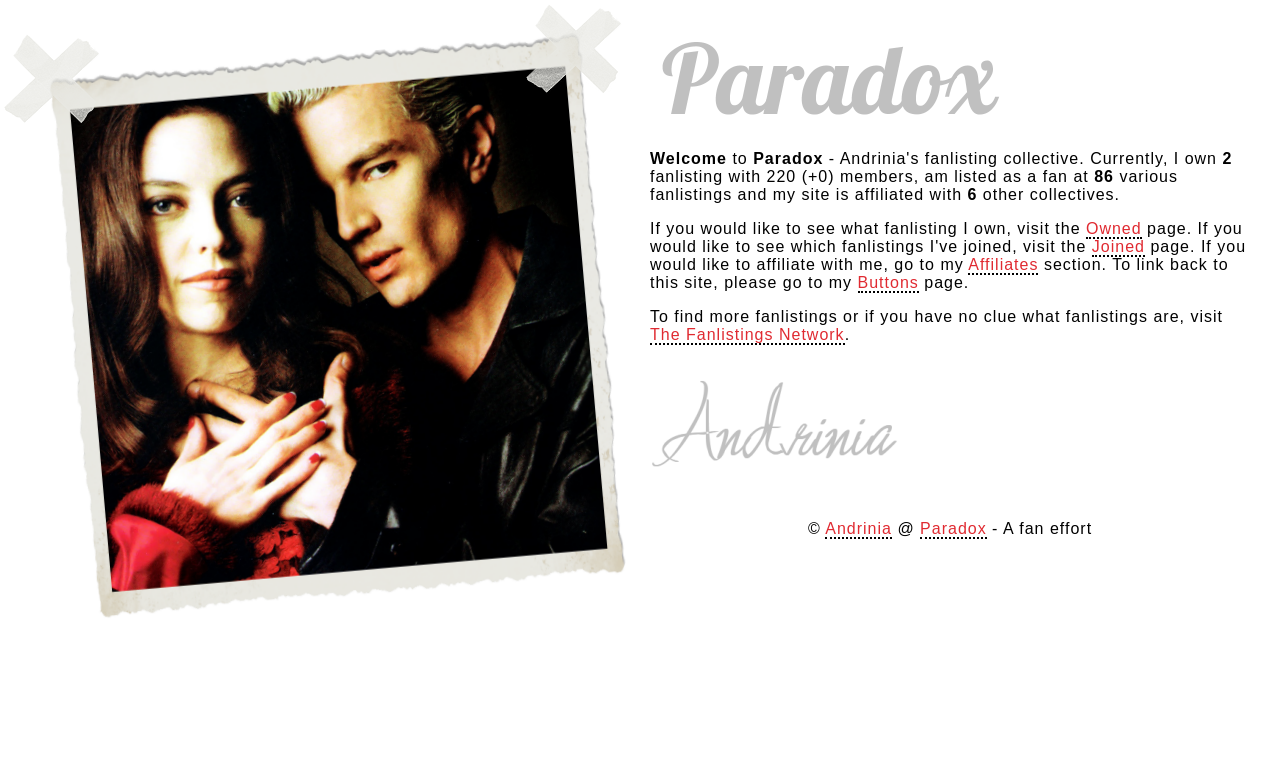Return the bounding box coordinates of the UI element that corresponds to this description: "Interpreting". The coordinates must be given as four float numbers in the range of 0 and 1, [left, top, right, bottom].

None